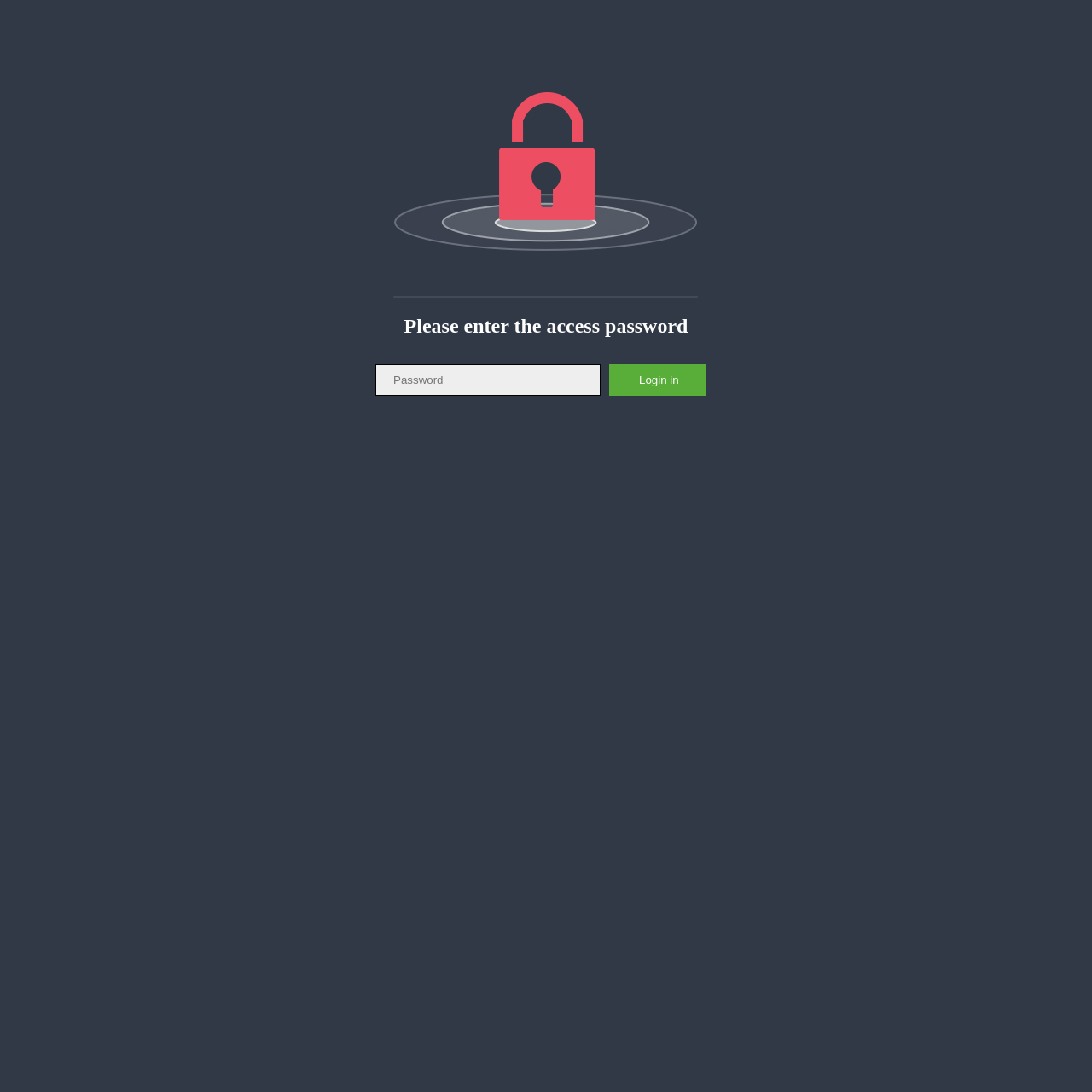Analyze the image and deliver a detailed answer to the question: What is the position of the image on the webpage?

The bounding box coordinates of the image indicate that it is located at the top of the webpage, with a y1 value of 0.084, which is smaller than the y1 values of the other elements.